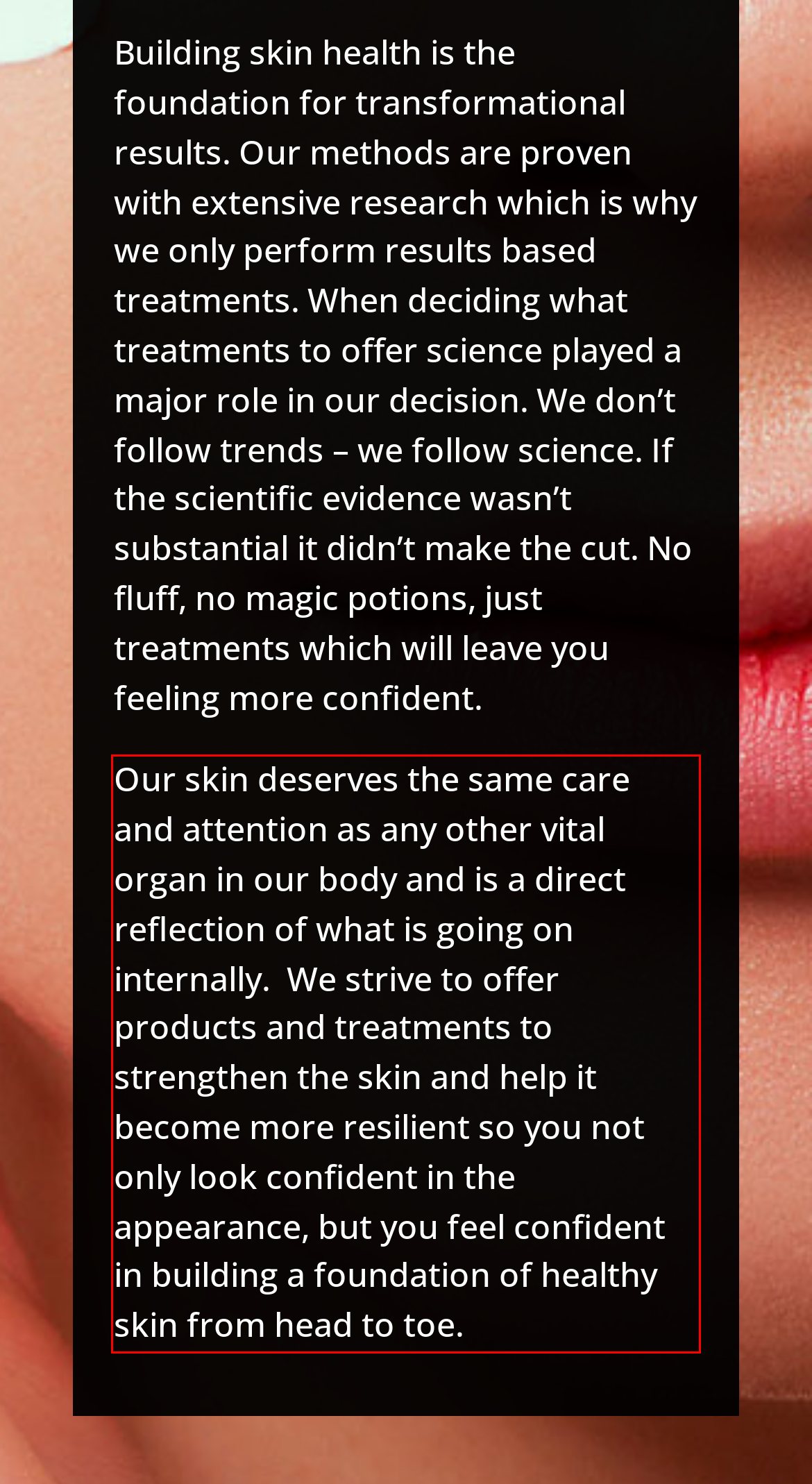Within the screenshot of the webpage, there is a red rectangle. Please recognize and generate the text content inside this red bounding box.

Our skin deserves the same care and attention as any other vital organ in our body and is a direct reflection of what is going on internally. We strive to offer products and treatments to strengthen the skin and help it become more resilient so you not only look confident in the appearance, but you feel confident in building a foundation of healthy skin from head to toe.